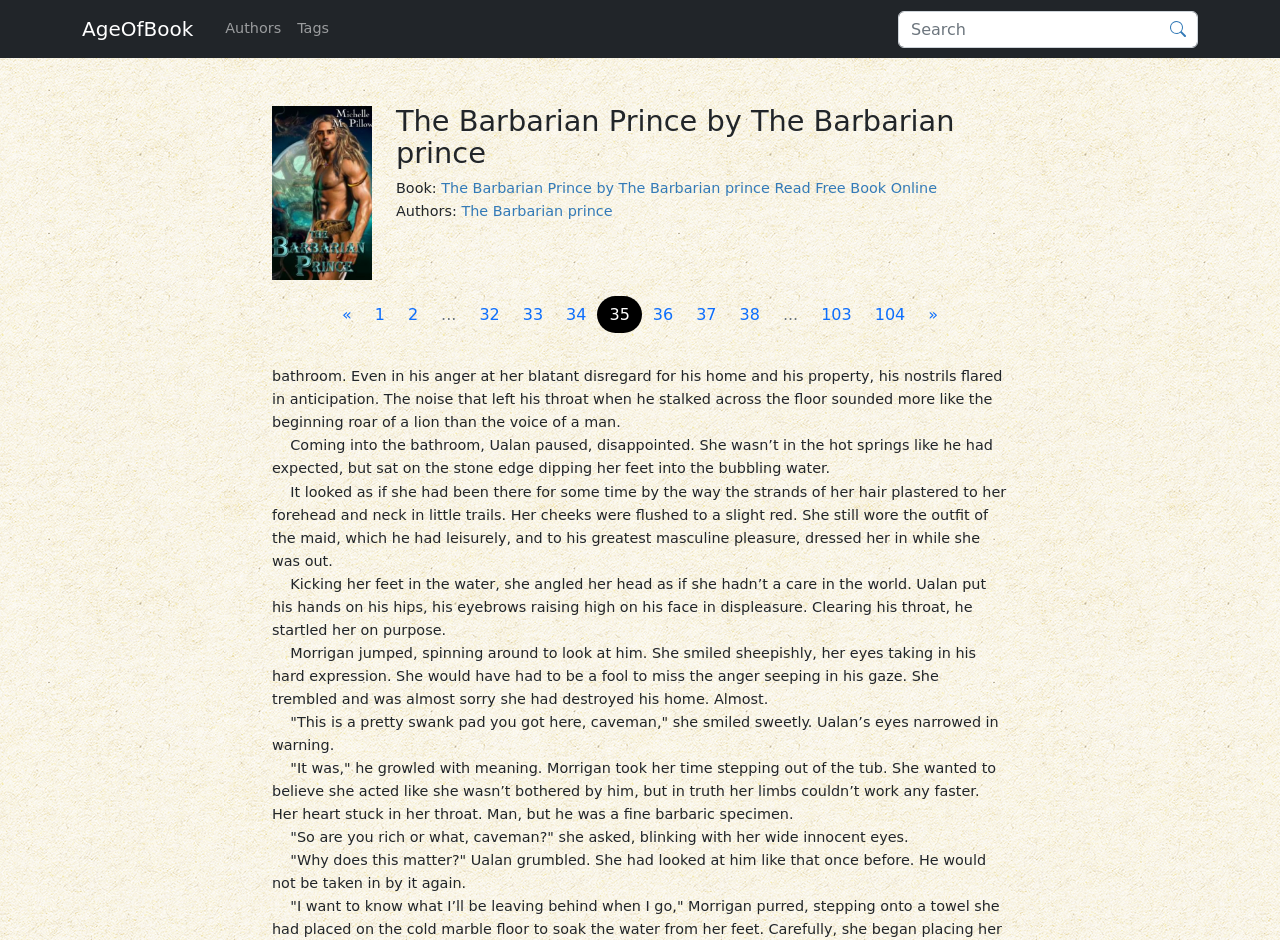What is Ualan's expression when he sees Morrigan?
Using the image as a reference, give an elaborate response to the question.

The text element 'Ualan put his hands on his hips, his eyebrows raising high on his face in displeasure.' describes Ualan's expression when he sees Morrigan, indicating that he is angry.